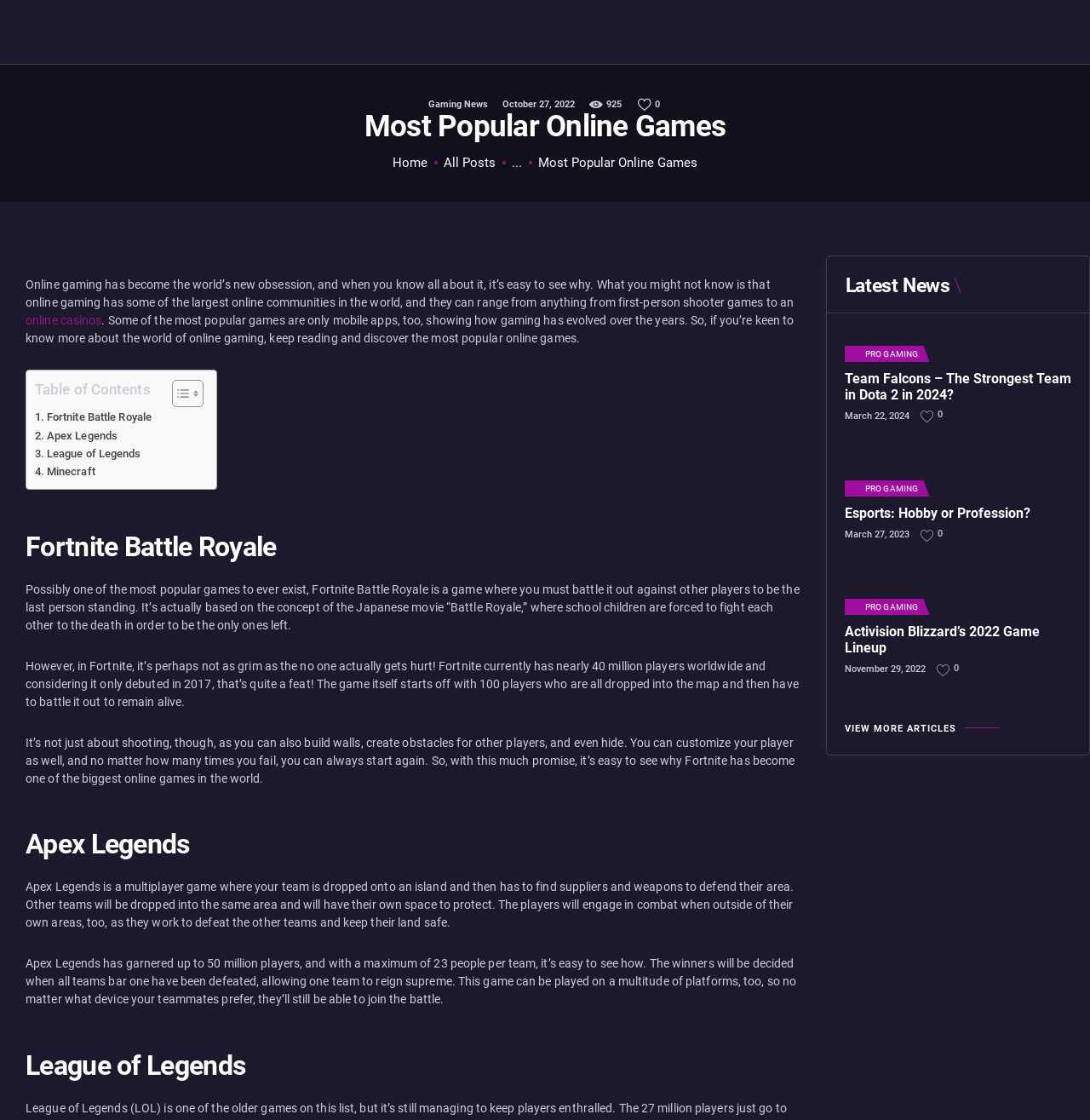How many players can be in a team in Apex Legends?
Look at the image and answer the question using a single word or phrase.

23